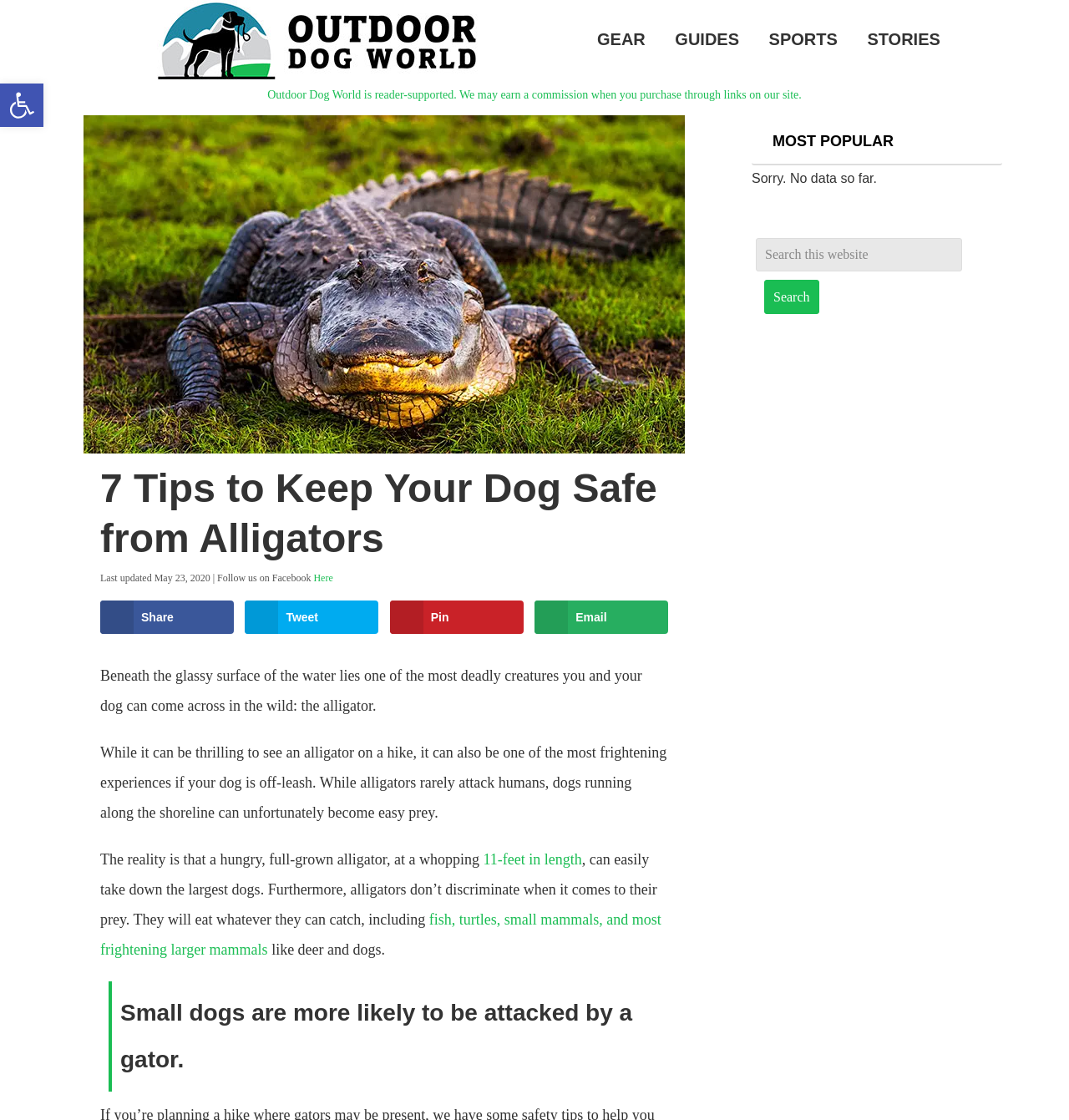Pinpoint the bounding box coordinates of the area that should be clicked to complete the following instruction: "Click on GUIDES". The coordinates must be given as four float numbers between 0 and 1, i.e., [left, top, right, bottom].

[0.62, 0.015, 0.703, 0.055]